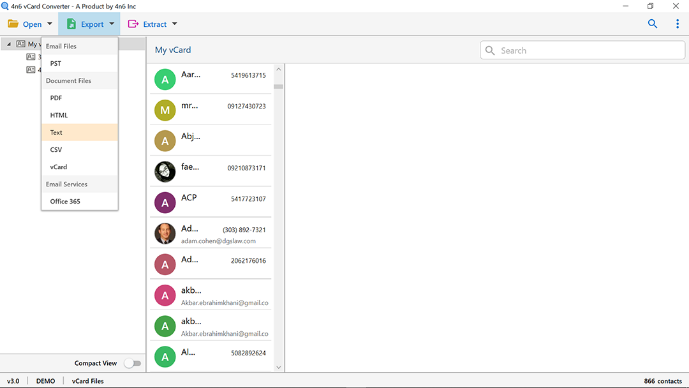What information is displayed in the 'My vCard' section?
Please respond to the question with a detailed and thorough explanation.

The 'My vCard' section is located below the export options and lists the user's contacts along with their details, such as phone numbers and email addresses. This section appears to be a repository of the user's contact data.